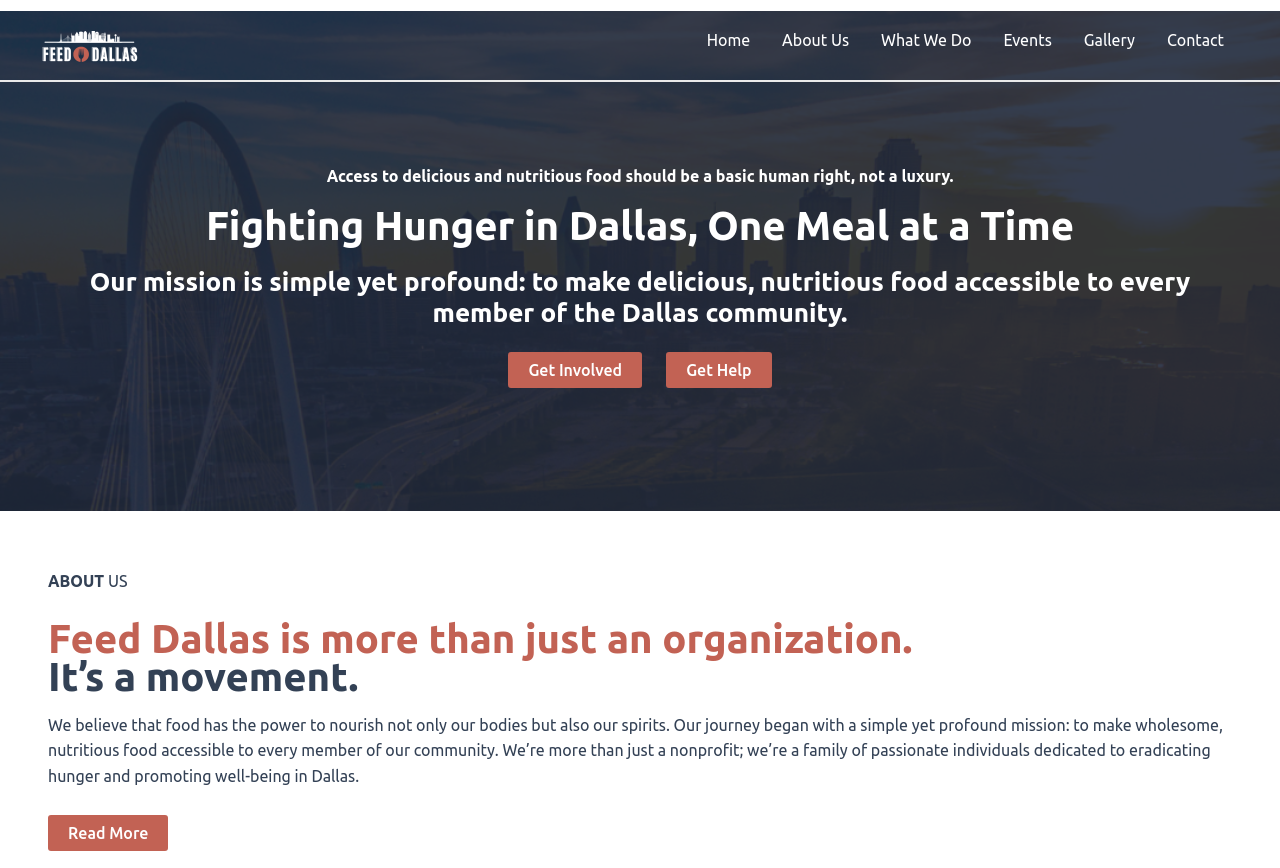What is the main goal of the organization?
Based on the image content, provide your answer in one word or a short phrase.

Eradicating hunger